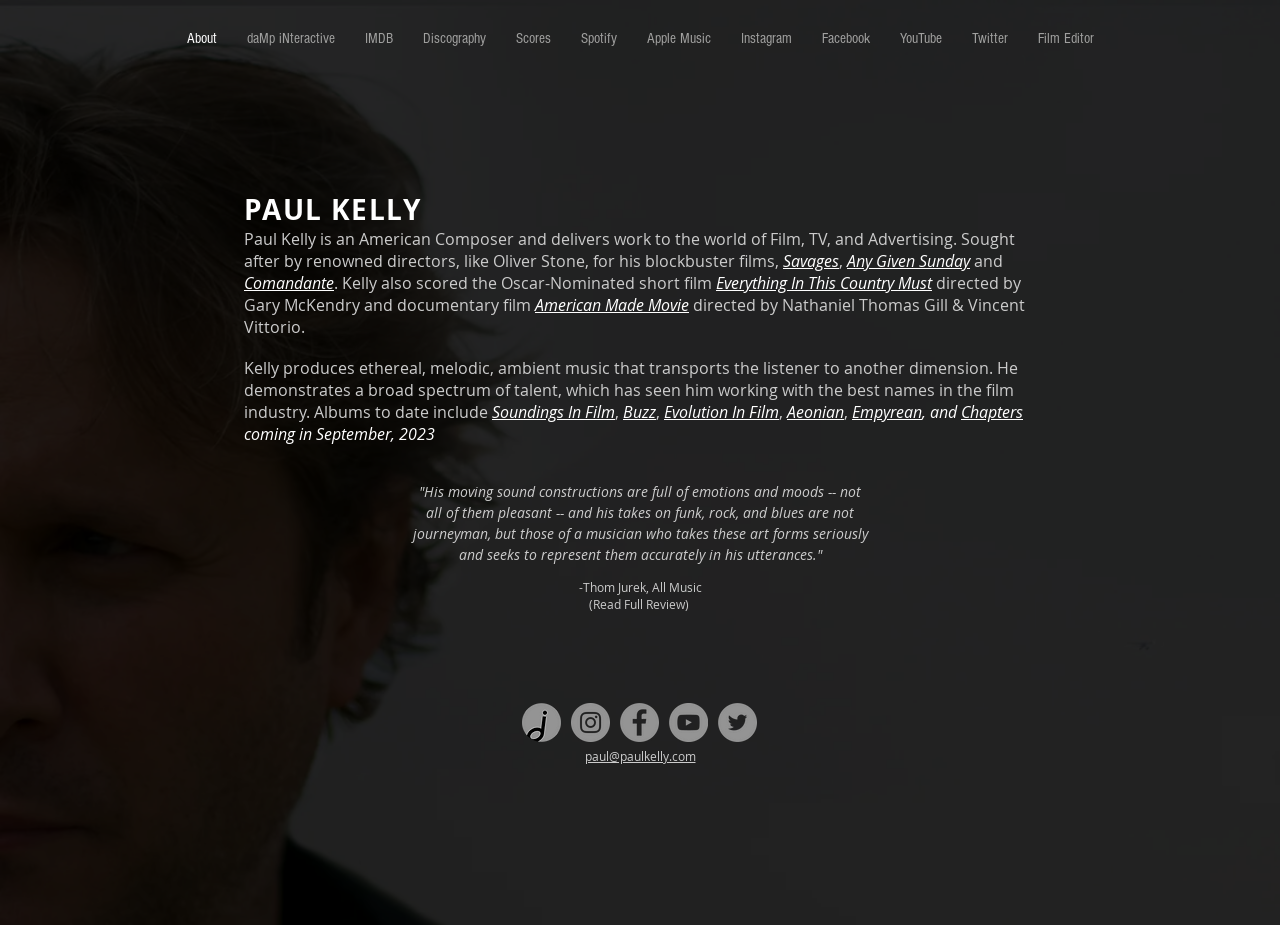Respond to the question below with a single word or phrase:
What is the email address of Paul Kelly?

paul@paulkelly.com